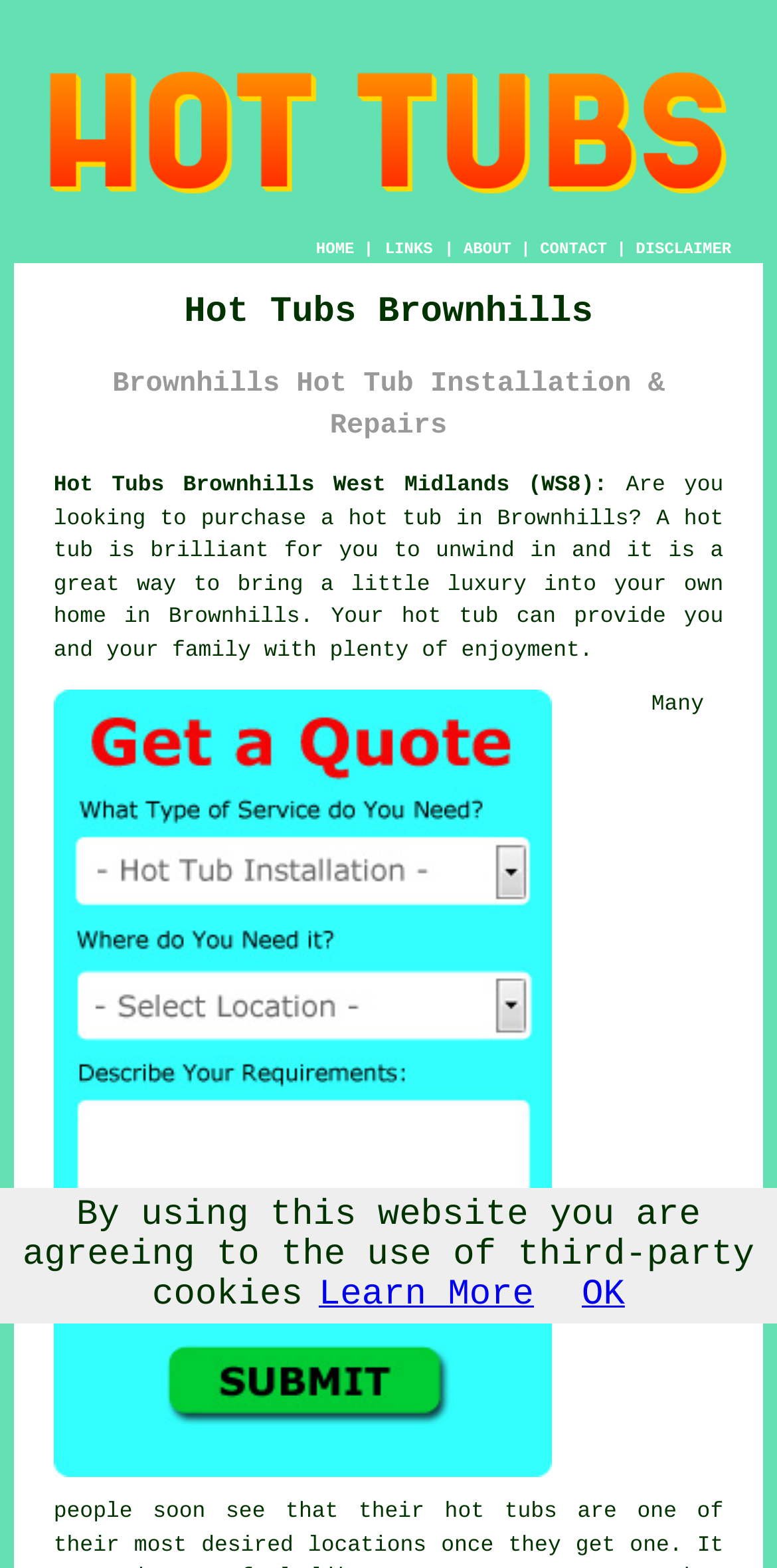Determine the bounding box coordinates for the area you should click to complete the following instruction: "Click the HOME link".

[0.407, 0.153, 0.456, 0.165]